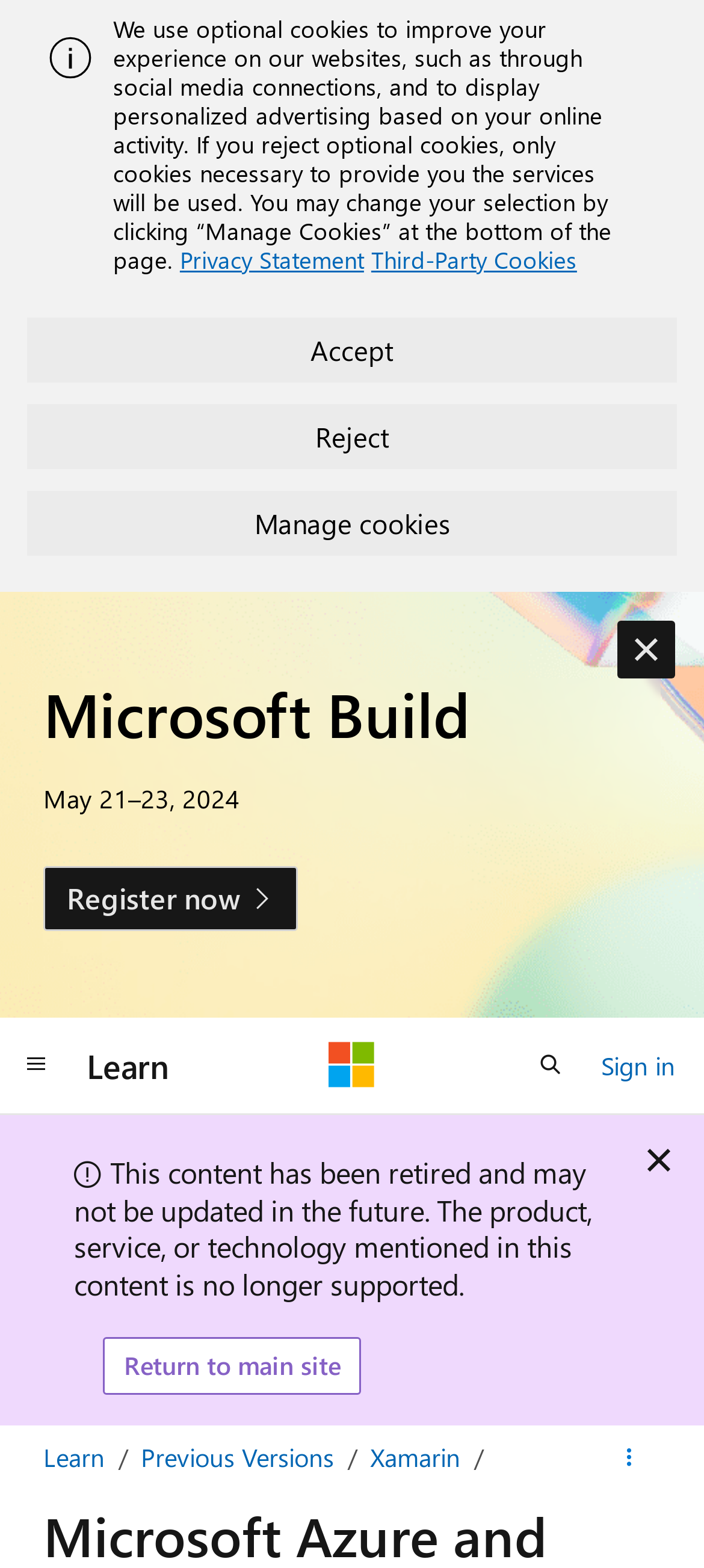Please identify the bounding box coordinates of the element's region that should be clicked to execute the following instruction: "Search on the website". The bounding box coordinates must be four float numbers between 0 and 1, i.e., [left, top, right, bottom].

[0.731, 0.659, 0.833, 0.7]